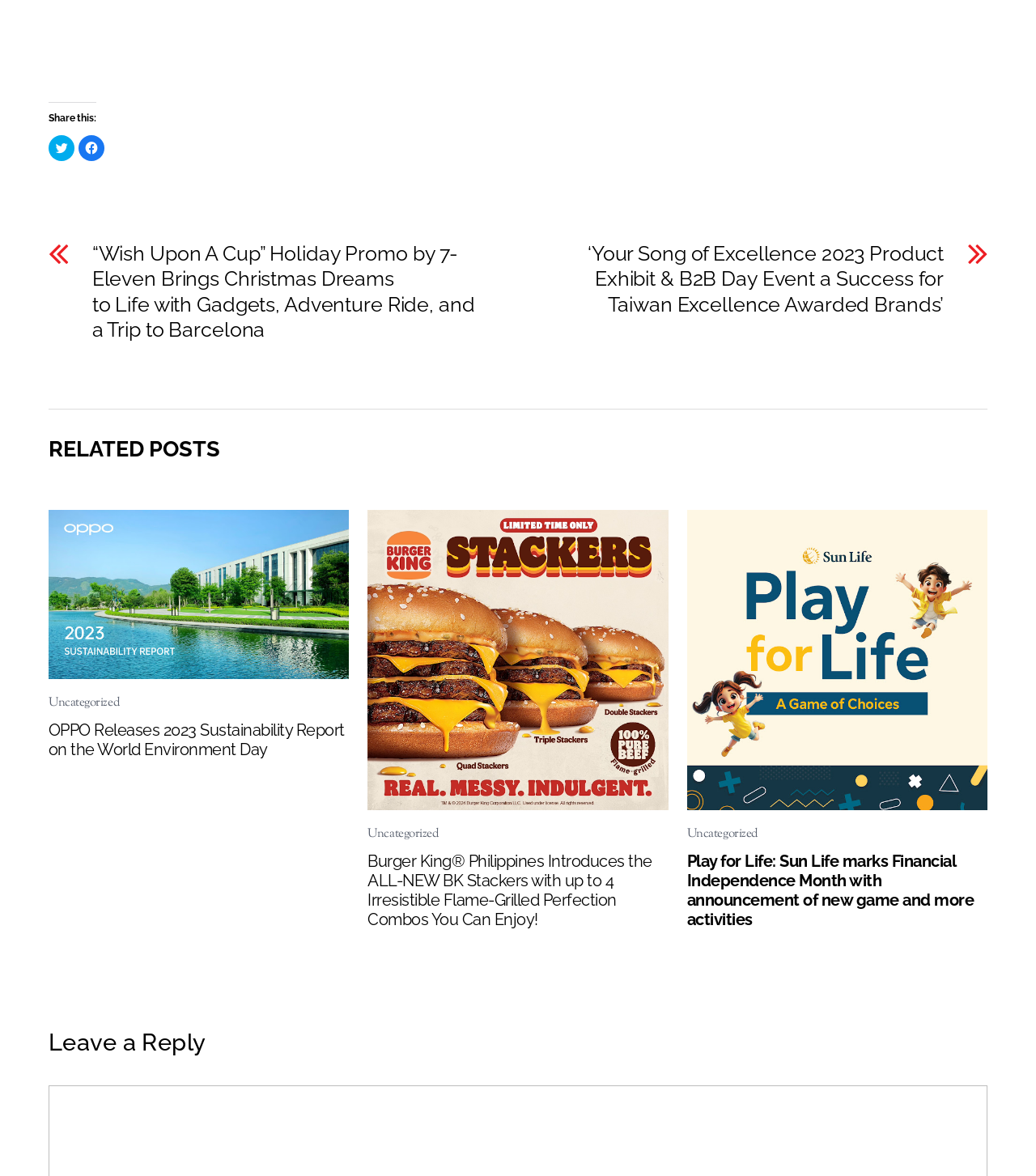Please provide the bounding box coordinates for the UI element as described: "alt="EN 1"". The coordinates must be four floats between 0 and 1, represented as [left, top, right, bottom].

[0.047, 0.559, 0.337, 0.573]